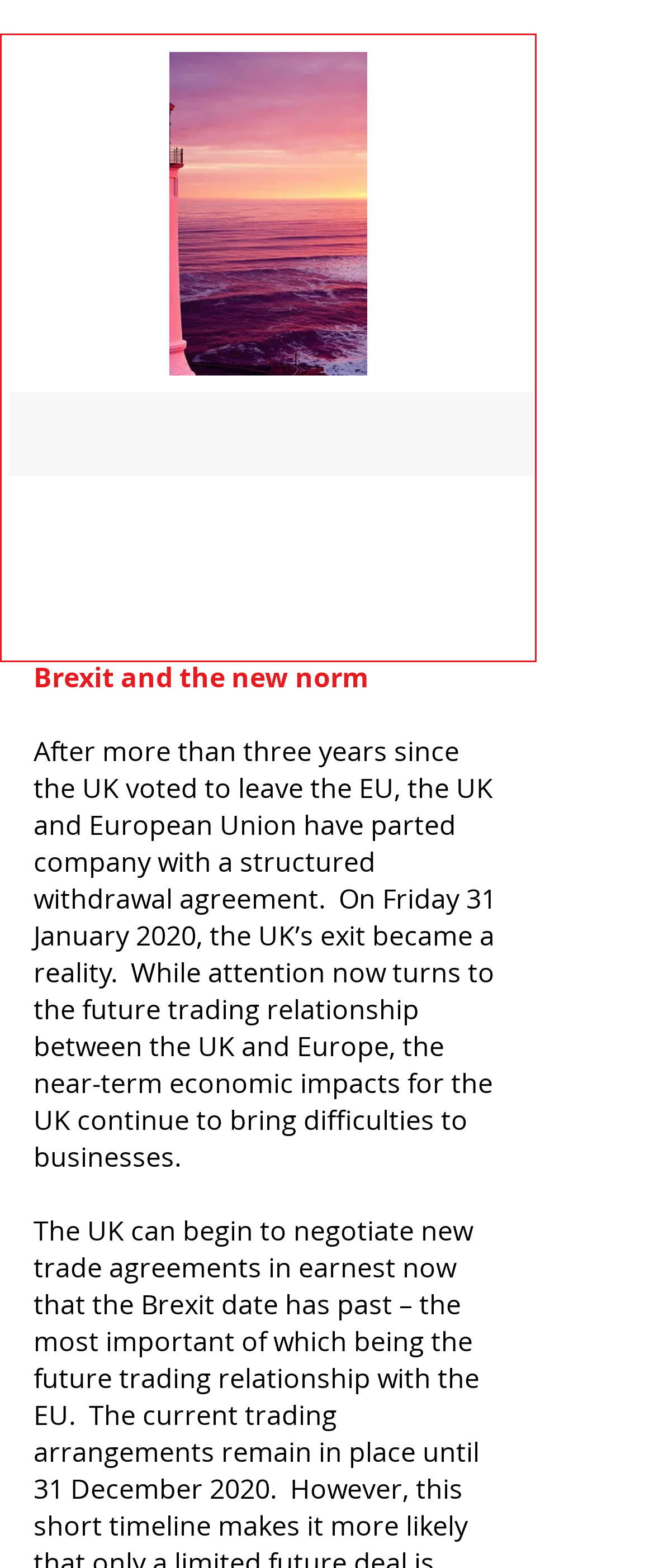Determine the bounding box of the UI element mentioned here: "aria-describedby="describedby_item-current-0-SldShwGllry0"". The coordinates must be in the format [left, top, right, bottom] with values ranging from 0 to 1.

[0.259, 0.033, 0.562, 0.239]